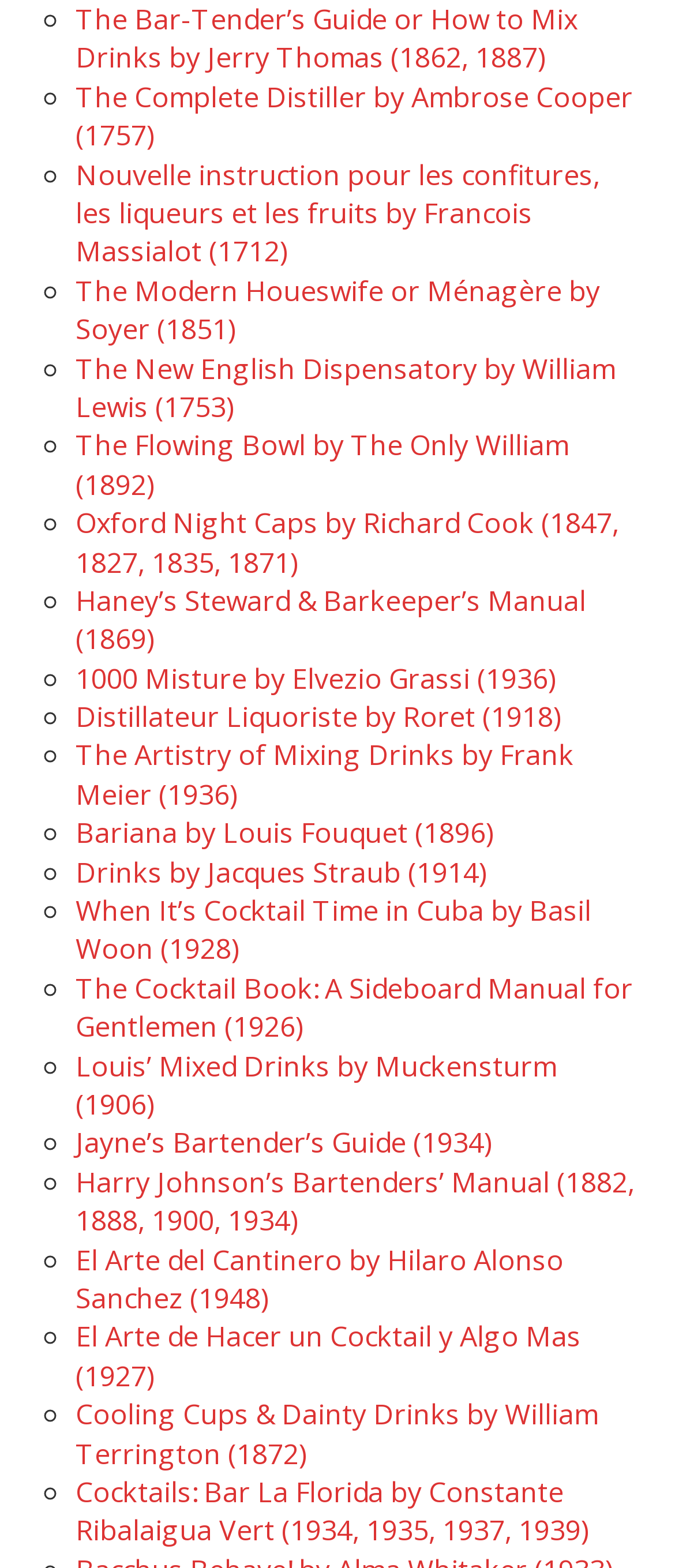How many books have authors mentioned?
Based on the content of the image, thoroughly explain and answer the question.

I looked at the list of books and found that every book has an author mentioned, so the answer is all.